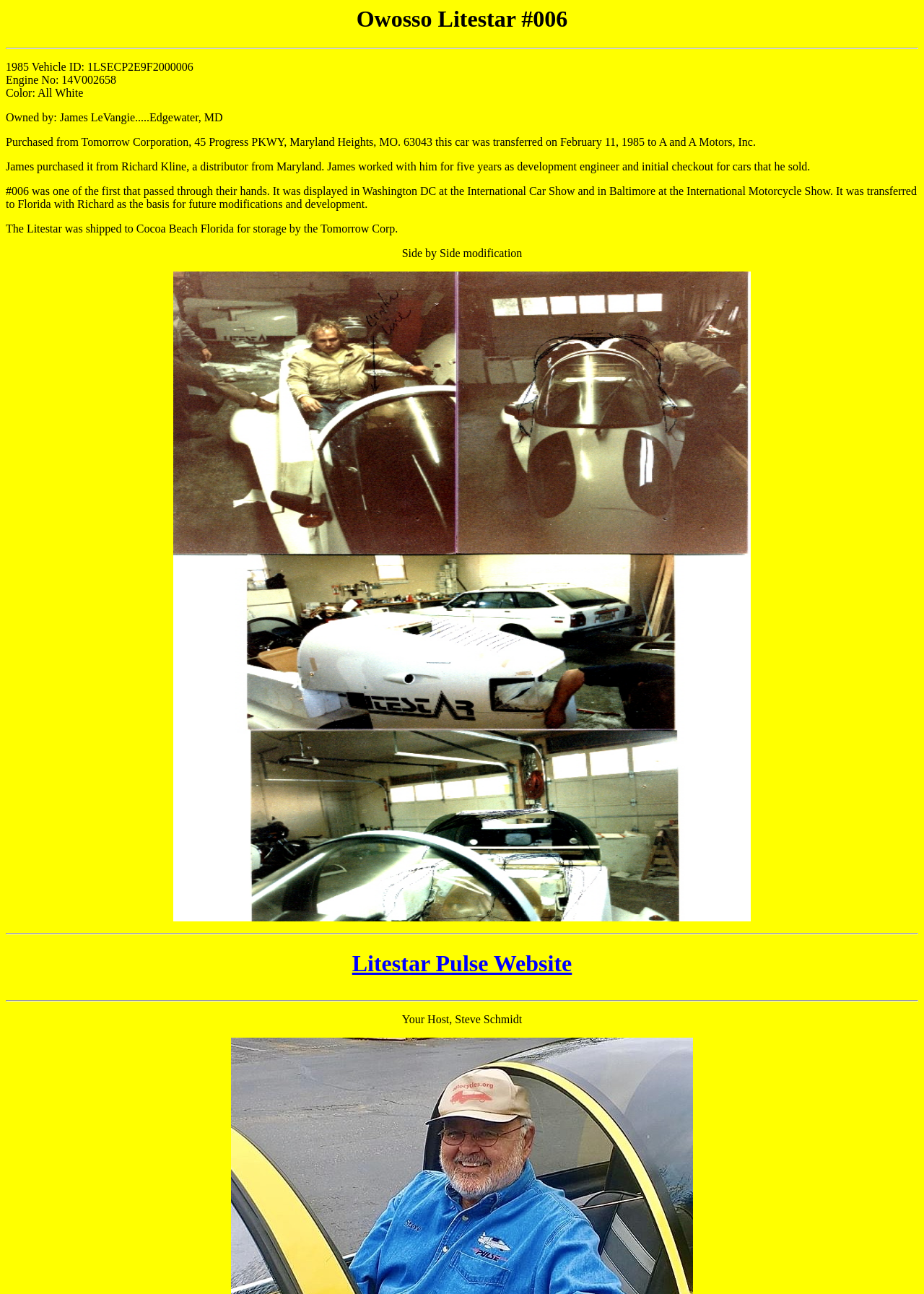Your task is to extract the text of the main heading from the webpage.

Owosso Litestar #006